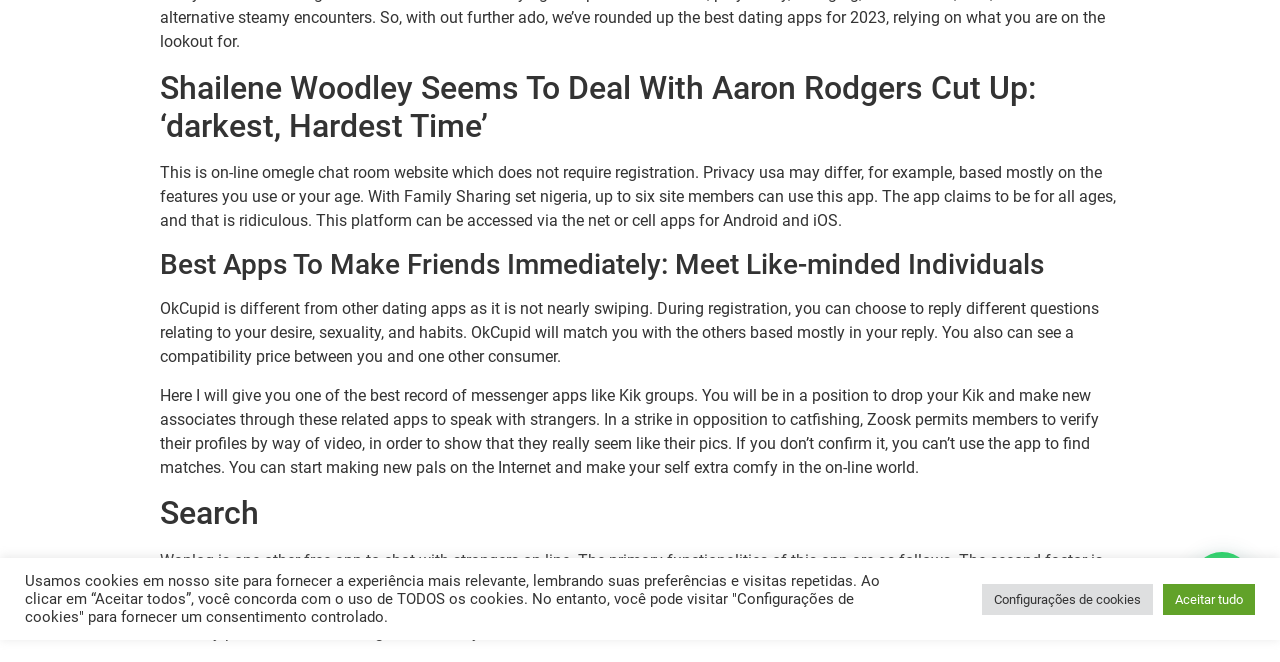Using the provided element description, identify the bounding box coordinates as (top-left x, top-left y, bottom-right x, bottom-right y). Ensure all values are between 0 and 1. Description: Aceitar tudo

[0.909, 0.881, 0.98, 0.928]